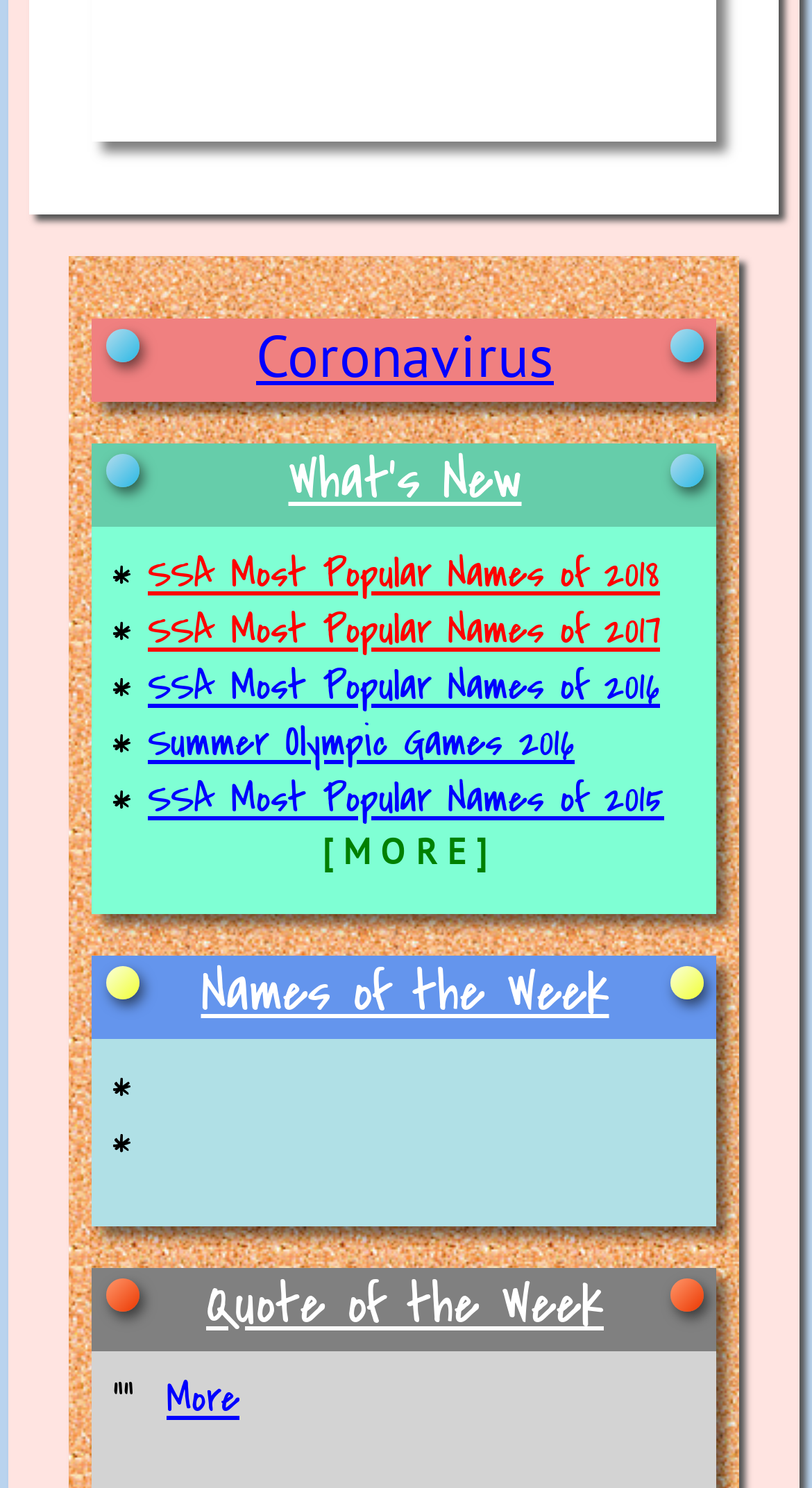Pinpoint the bounding box coordinates of the element to be clicked to execute the instruction: "Go to Quote of the Week".

[0.254, 0.852, 0.744, 0.904]